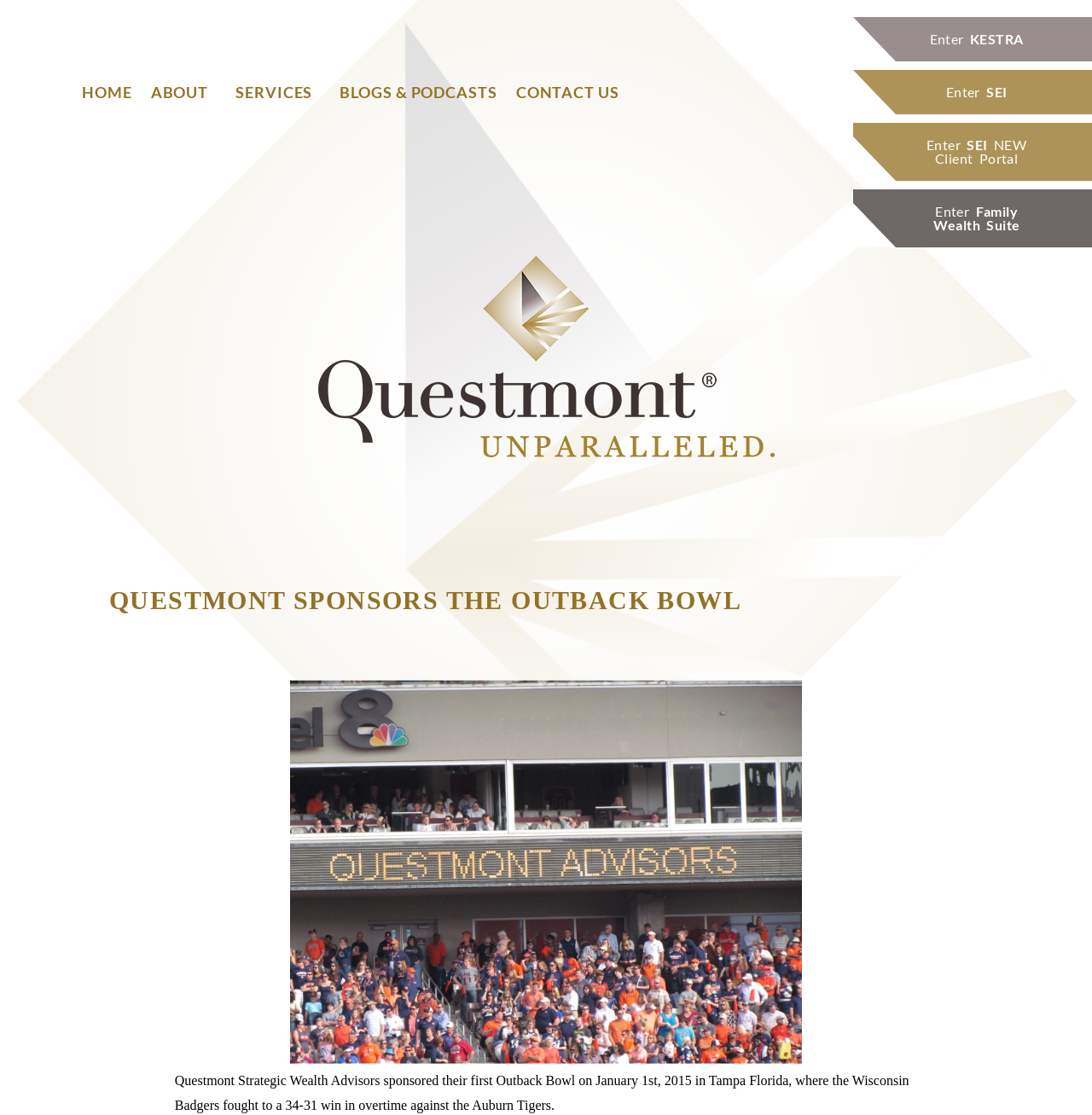Identify the bounding box coordinates for the element you need to click to achieve the following task: "get essay writing help". Provide the bounding box coordinates as four float numbers between 0 and 1, in the form [left, top, right, bottom].

None